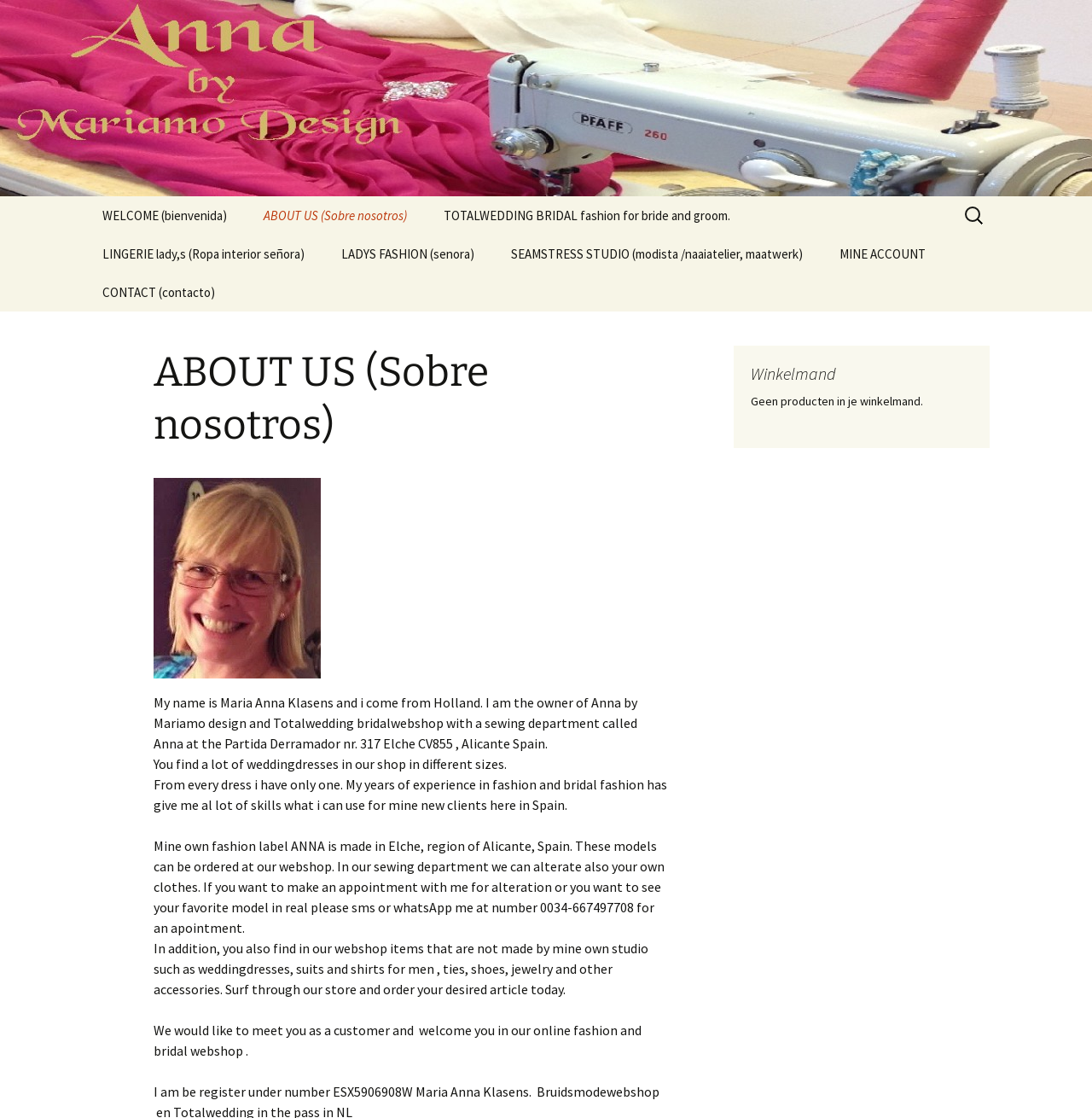Highlight the bounding box coordinates of the element that should be clicked to carry out the following instruction: "Explore Trouwjurken weddingdresses". The coordinates must be given as four float numbers ranging from 0 to 1, i.e., [left, top, right, bottom].

[0.391, 0.21, 0.547, 0.256]